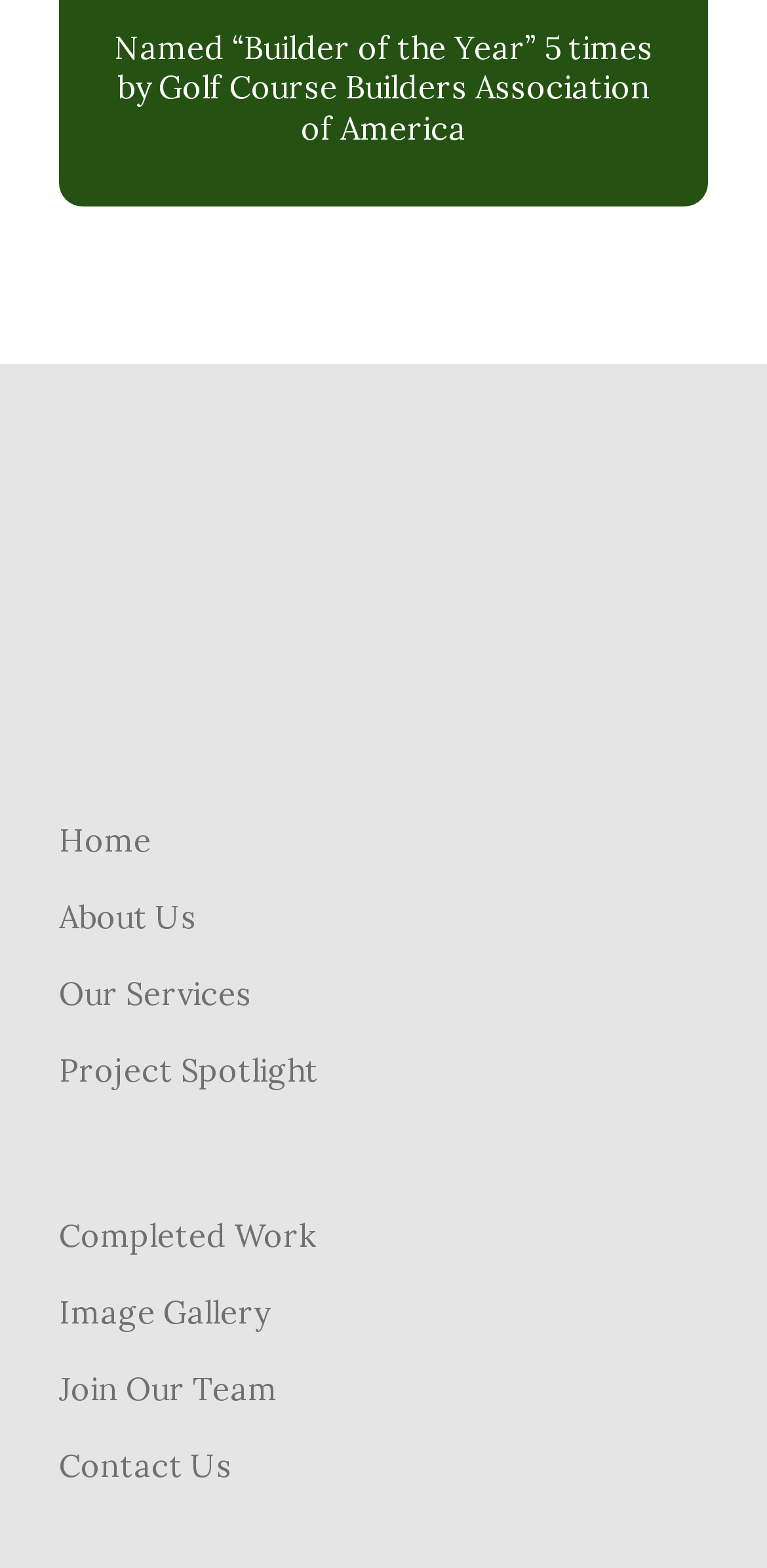Locate the bounding box coordinates of the clickable region necessary to complete the following instruction: "learn about the company". Provide the coordinates in the format of four float numbers between 0 and 1, i.e., [left, top, right, bottom].

[0.077, 0.569, 0.923, 0.599]